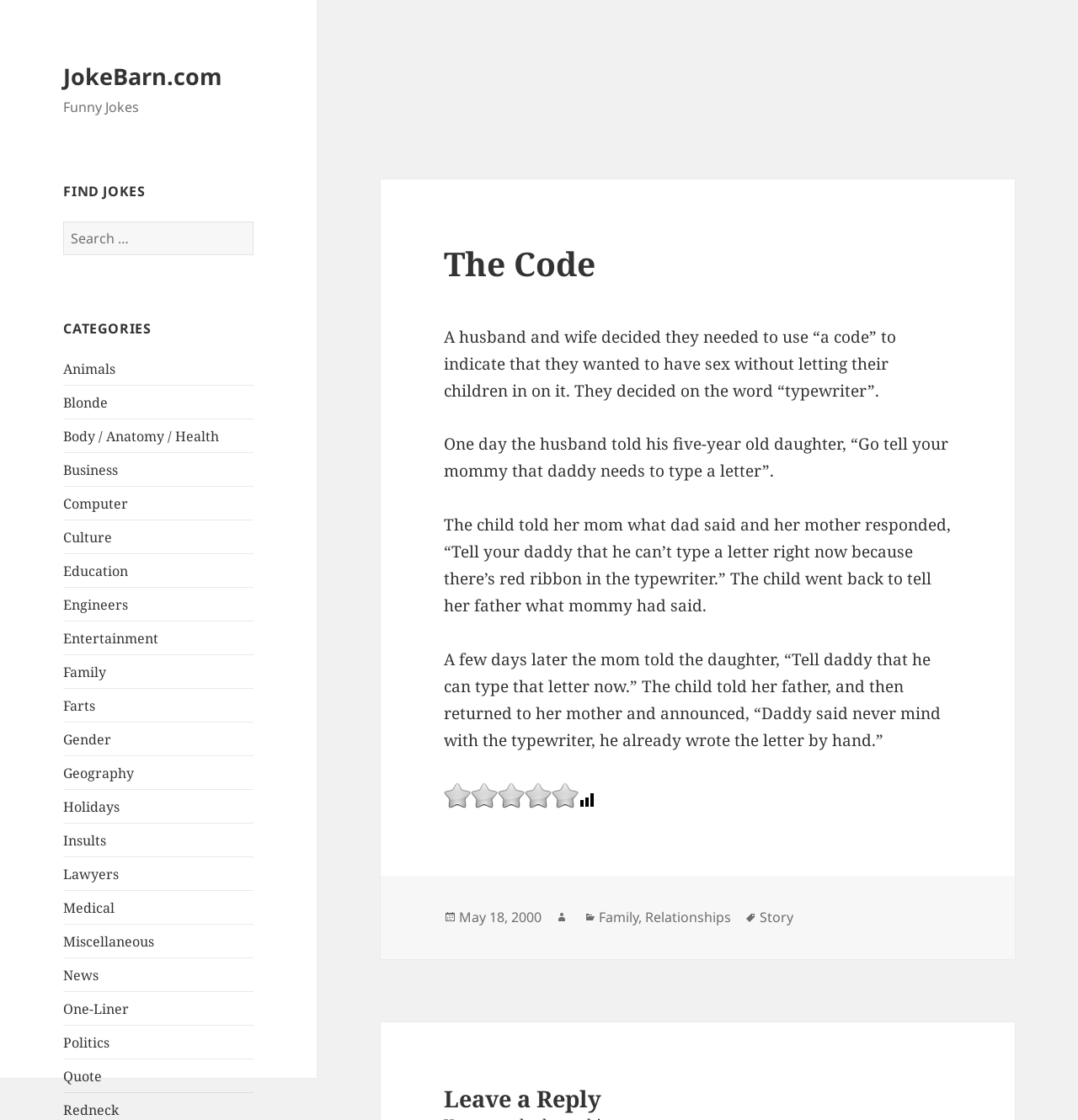Respond to the question below with a single word or phrase: How many paragraphs are there in the joke on this page?

4